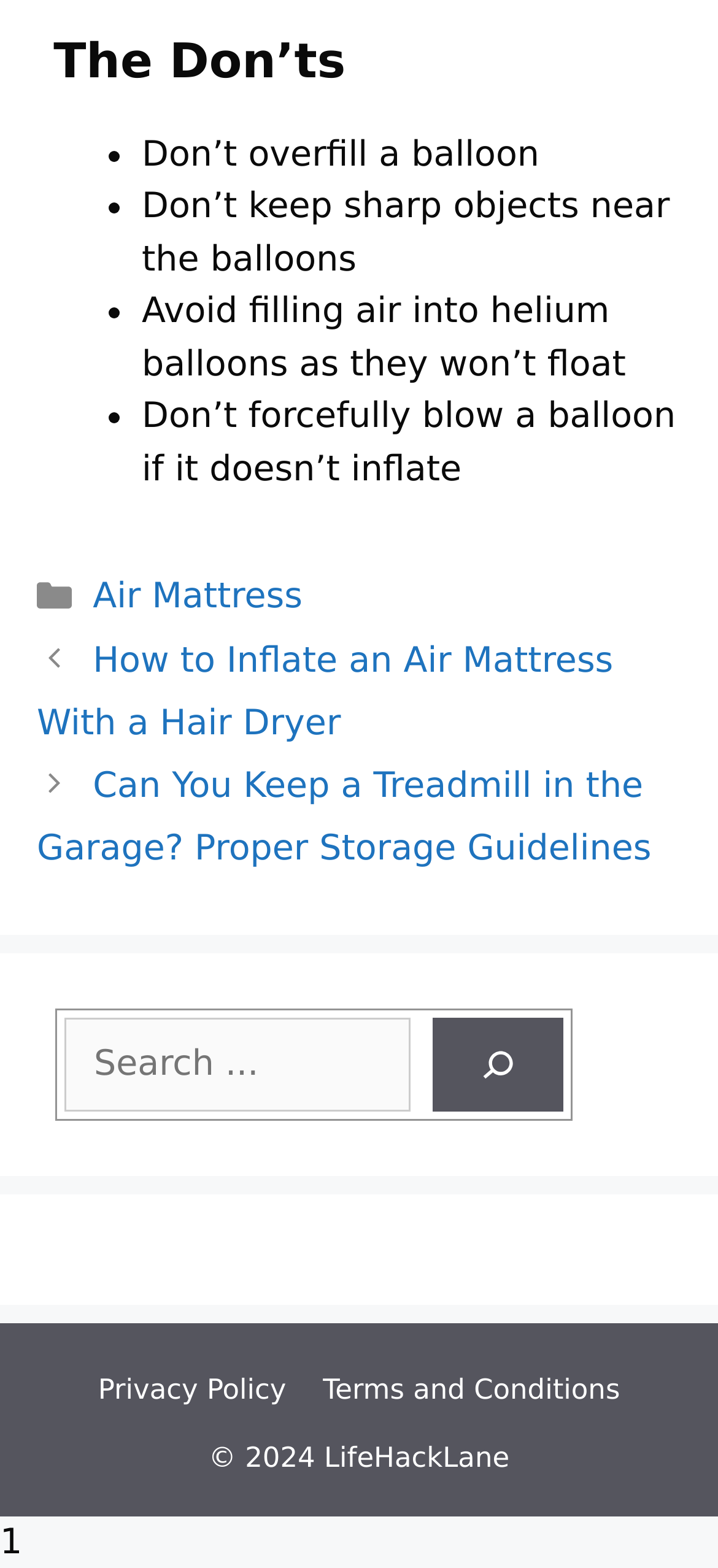Provide a brief response in the form of a single word or phrase:
What is the first don't in the list?

Don’t overfill a balloon